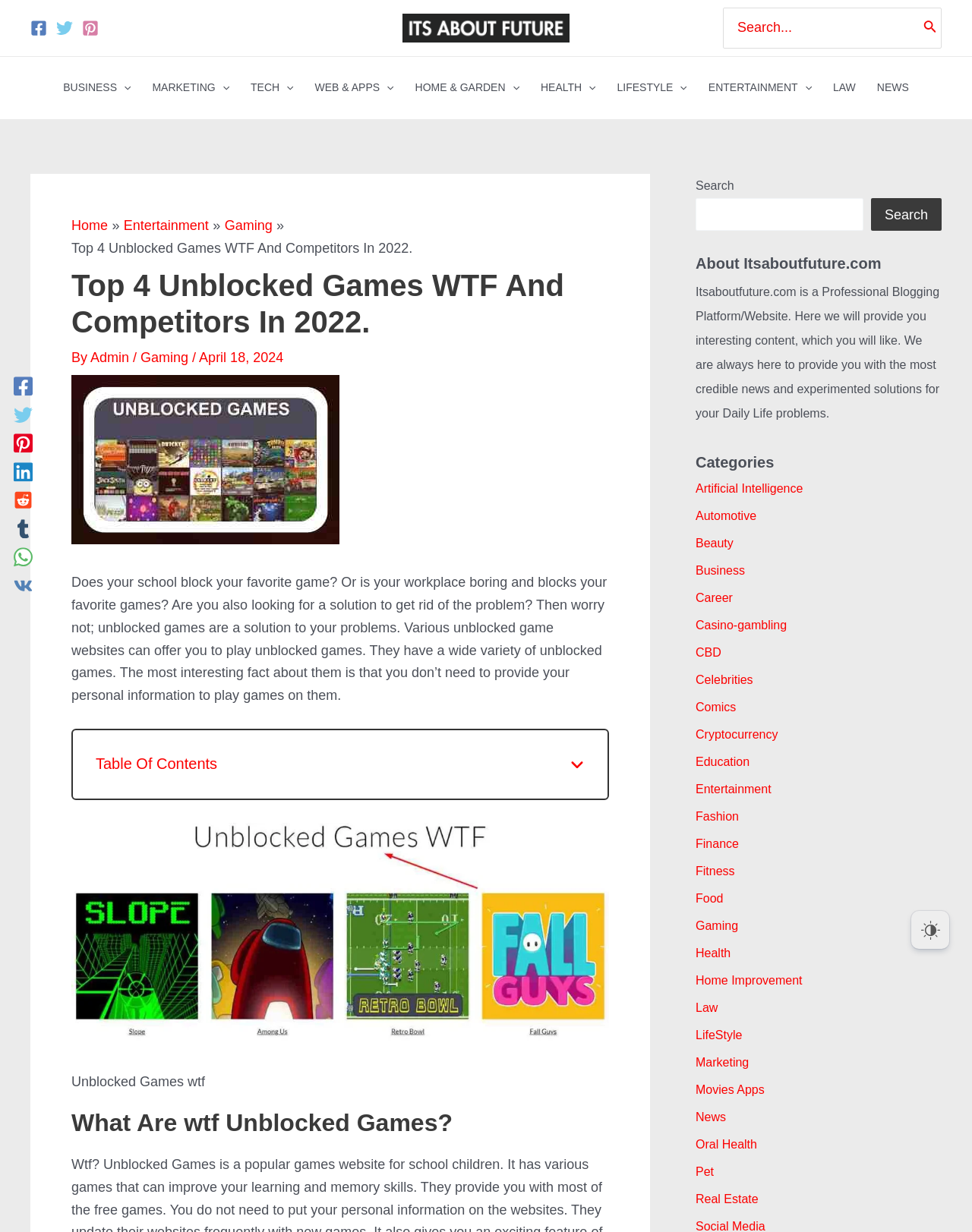Given the description "WEB & APPS", determine the bounding box of the corresponding UI element.

[0.313, 0.046, 0.416, 0.096]